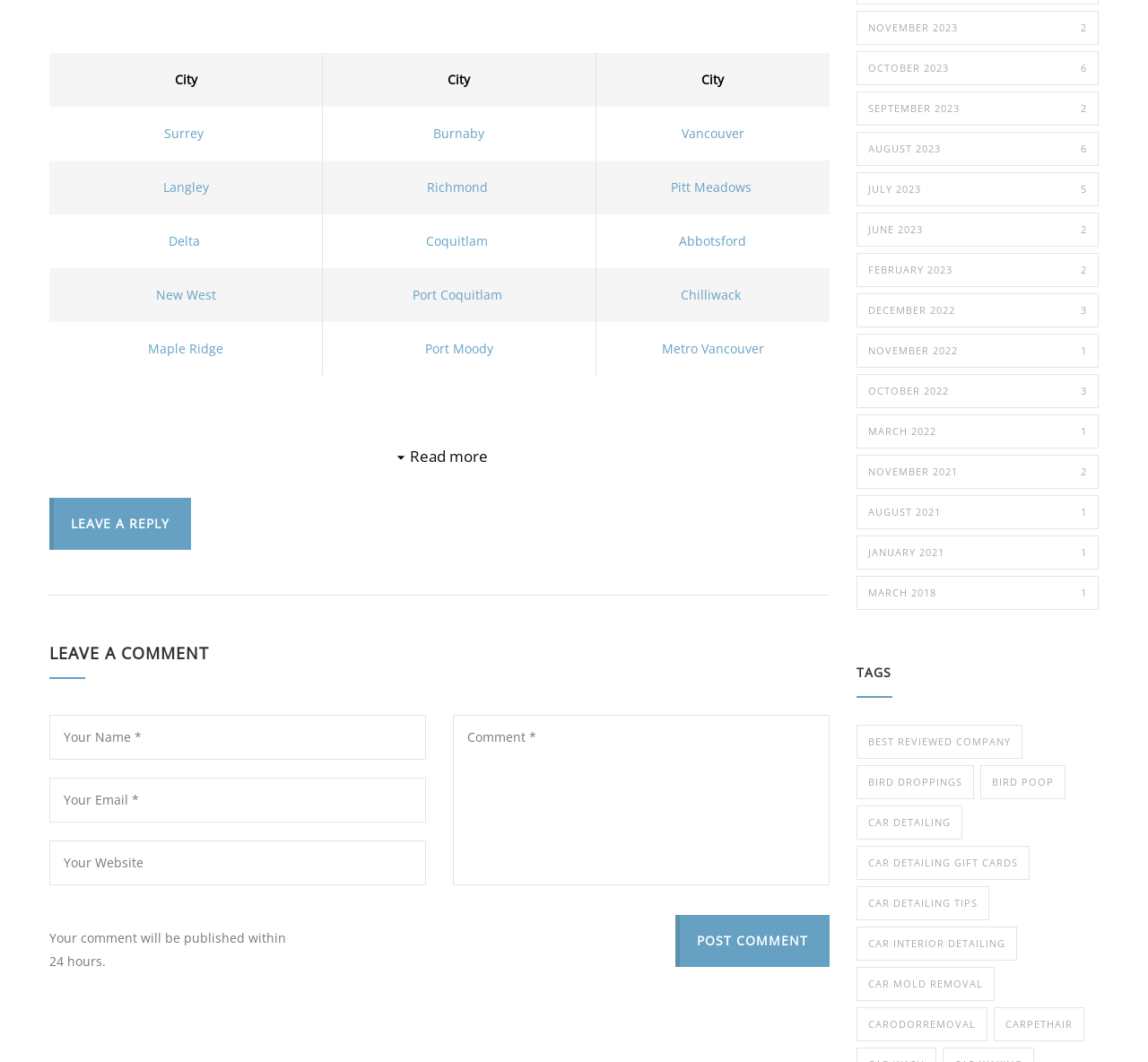Reply to the question with a single word or phrase:
What is the text above the comment form?

LEAVE A COMMENT